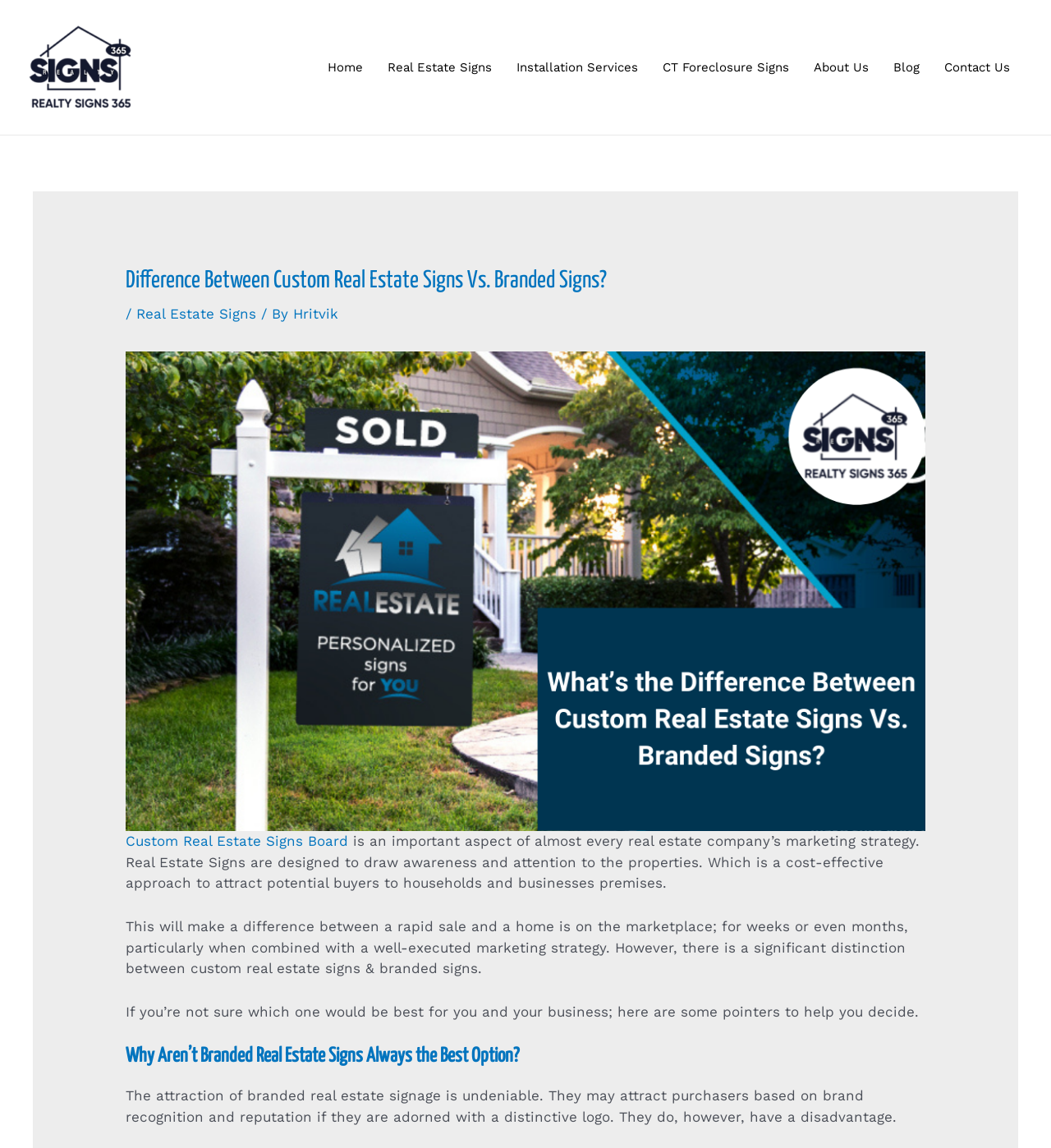Generate a comprehensive description of the webpage.

The webpage is about the difference between custom real estate signs and branded signs. At the top left, there is a link to an unknown page. Below it, a navigation menu spans across the top of the page, containing links to various pages such as "Home", "Real Estate Signs", "Installation Services", "CT Foreclosure Signs", "About Us", "Blog", and "Contact Us".

Below the navigation menu, there is a header section with a heading that reads "Difference Between Custom Real Estate Signs Vs. Branded Signs?". To the right of the heading, there is a breadcrumb trail with links to "Real Estate Signs" and "Hritvik". 

Below the header section, there is a large image that takes up most of the width of the page. Below the image, there is a link to "Custom Real Estate Signs Board". 

The main content of the page starts below the link, with a paragraph of text that explains the importance of custom real estate signs in a company's marketing strategy. The text continues in several paragraphs, discussing the benefits of custom real estate signs and the differences between custom signs and branded signs. 

The page is divided into sections, with headings such as "Why Aren’t Branded Real Estate Signs Always the Best Option?" that separate the different topics. There are no other images on the page besides the large one at the top.